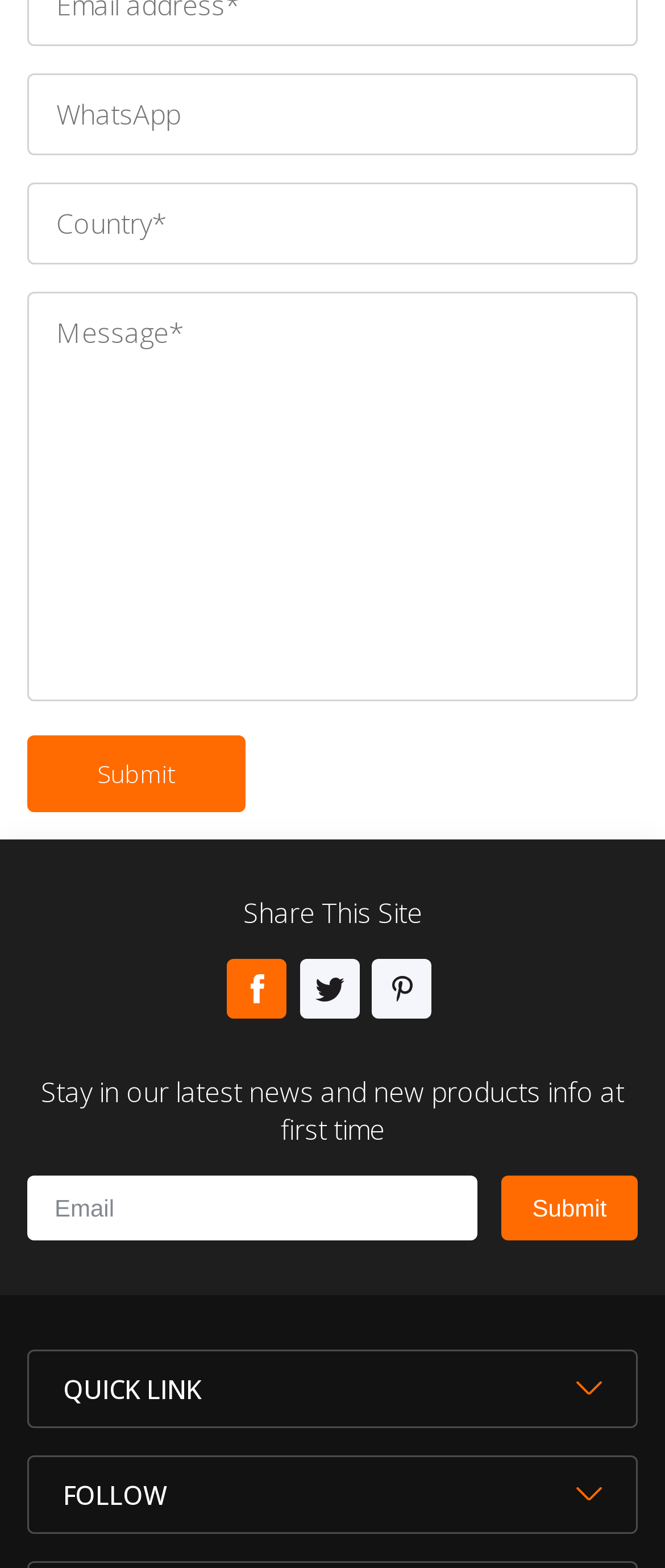Pinpoint the bounding box coordinates of the clickable element to carry out the following instruction: "click on the '' icon."

None